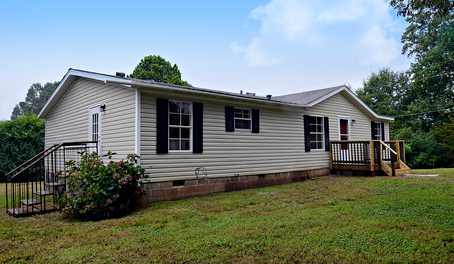What type of deck is in front of the home?
Provide a comprehensive and detailed answer to the question.

According to the caption, 'a small wooden deck leads to steps, providing easy access to the entrance', which reveals the type of deck present in the scene.